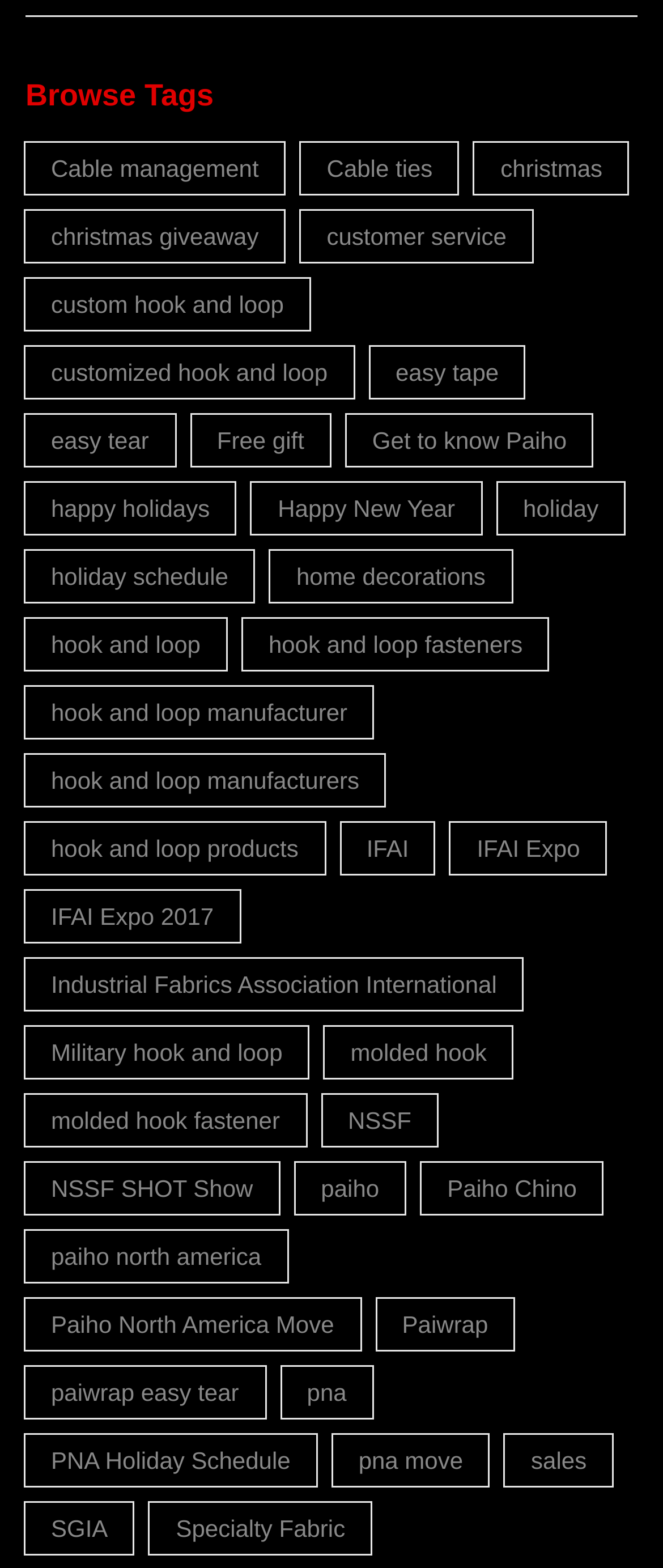Please determine the bounding box of the UI element that matches this description: IFAI Expo 2017. The coordinates should be given as (top-left x, top-left y, bottom-right x, bottom-right y), with all values between 0 and 1.

[0.038, 0.568, 0.361, 0.601]